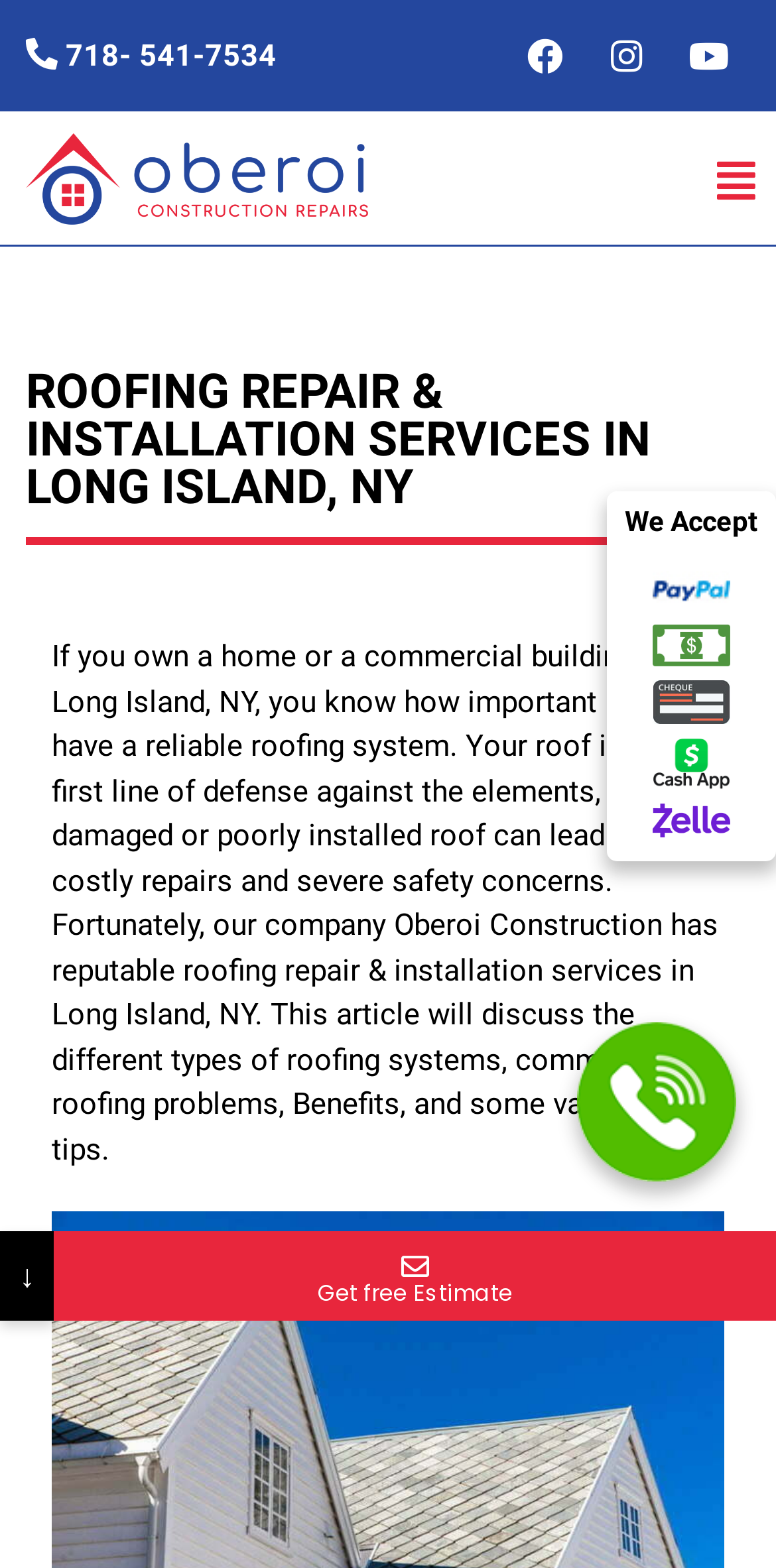What is the purpose of the roofing system?
Refer to the image and give a detailed response to the question.

I found the purpose of the roofing system by reading the first paragraph, which states that the roof is the first line of defense against the elements. This implies that the primary purpose of the roofing system is to protect against natural elements.